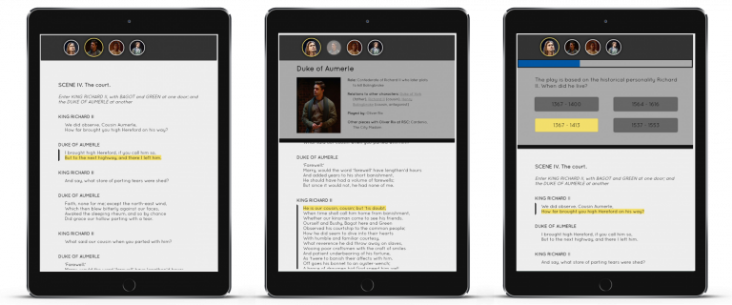What type of information is displayed on the middle tablet?
Based on the image, give a one-word or short phrase answer.

Background information and key details